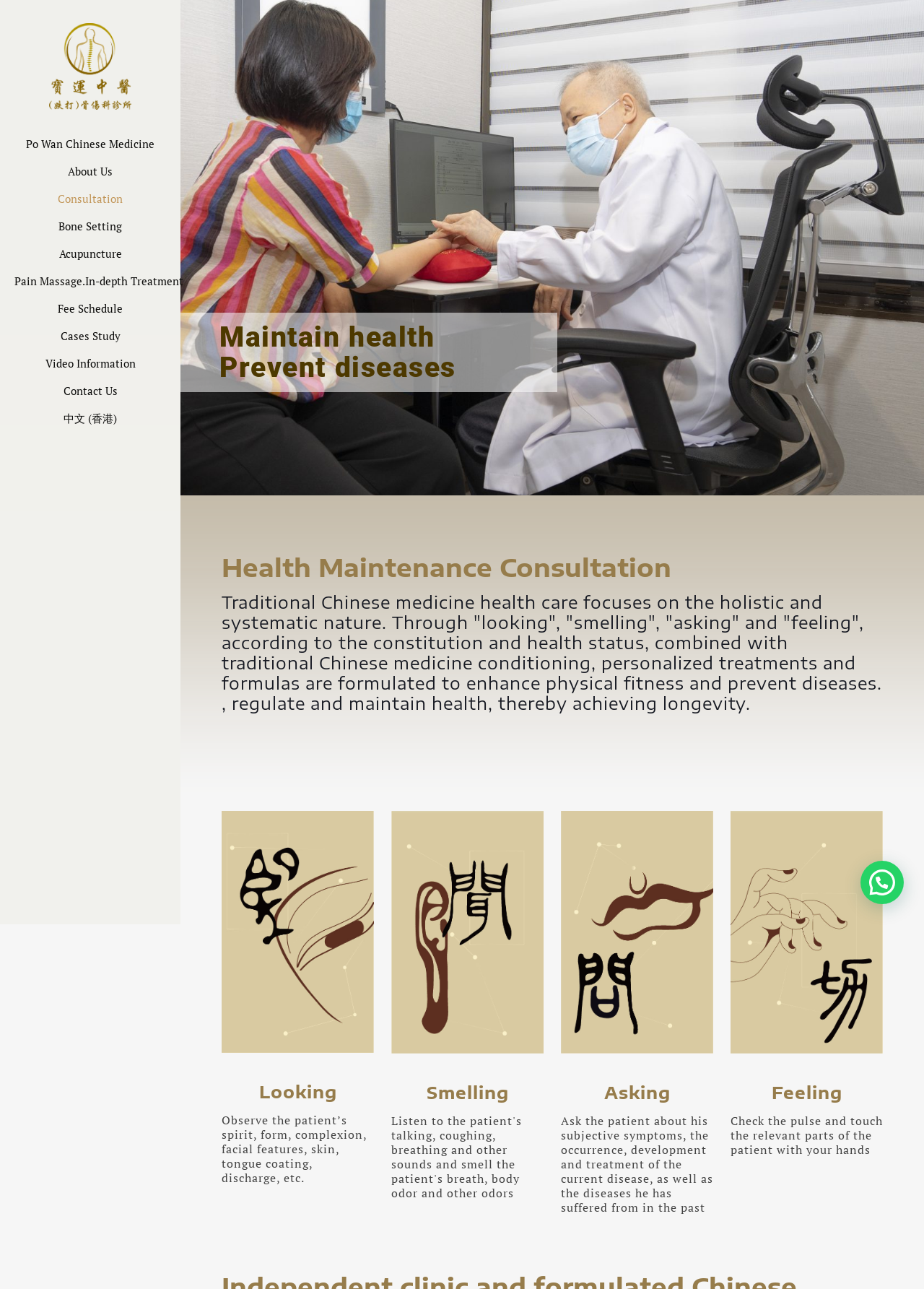Please locate and generate the primary heading on this webpage.

Health Maintenance Consultation